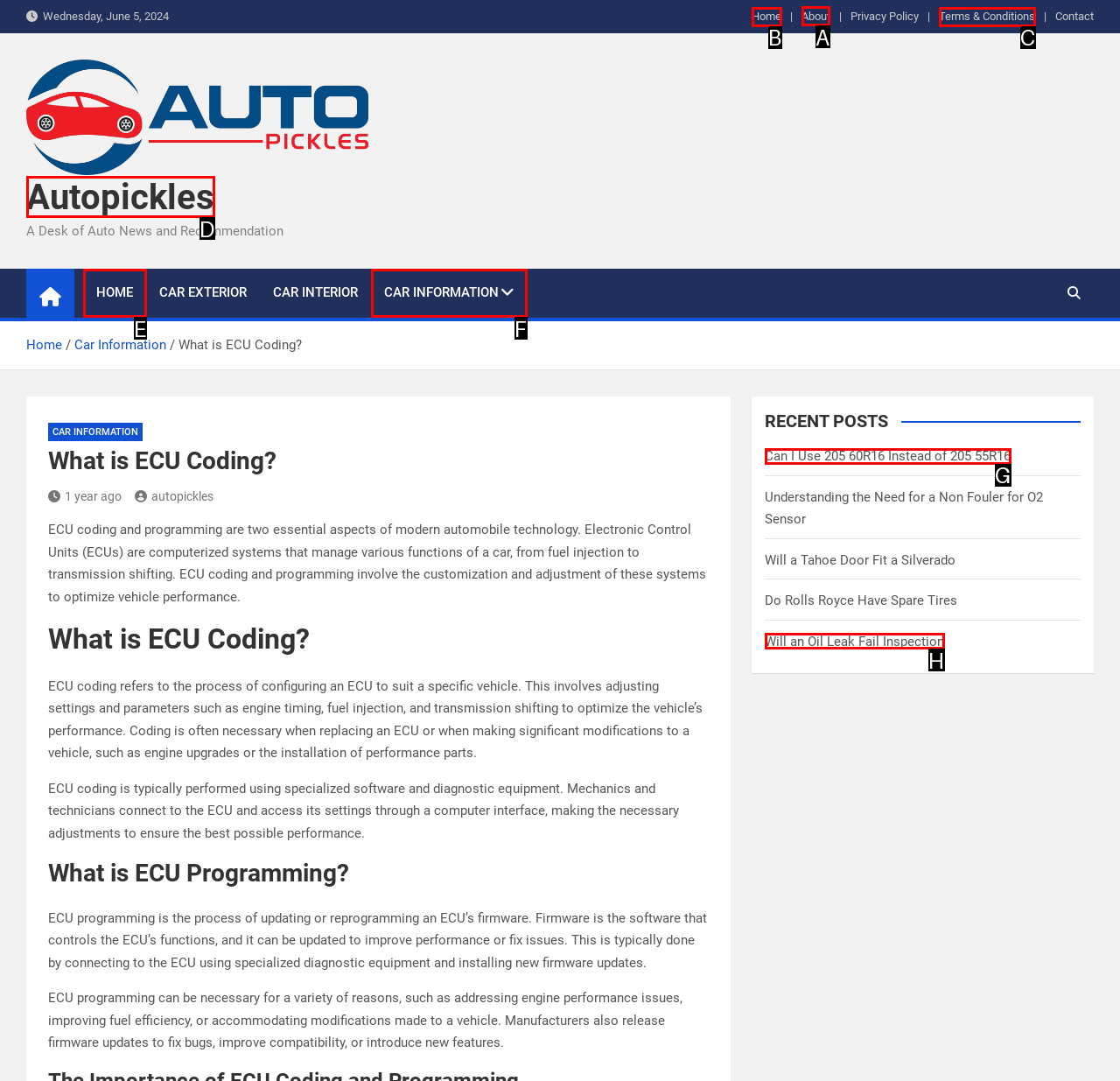Choose the HTML element to click for this instruction: Click the 'About' link Answer with the letter of the correct choice from the given options.

A